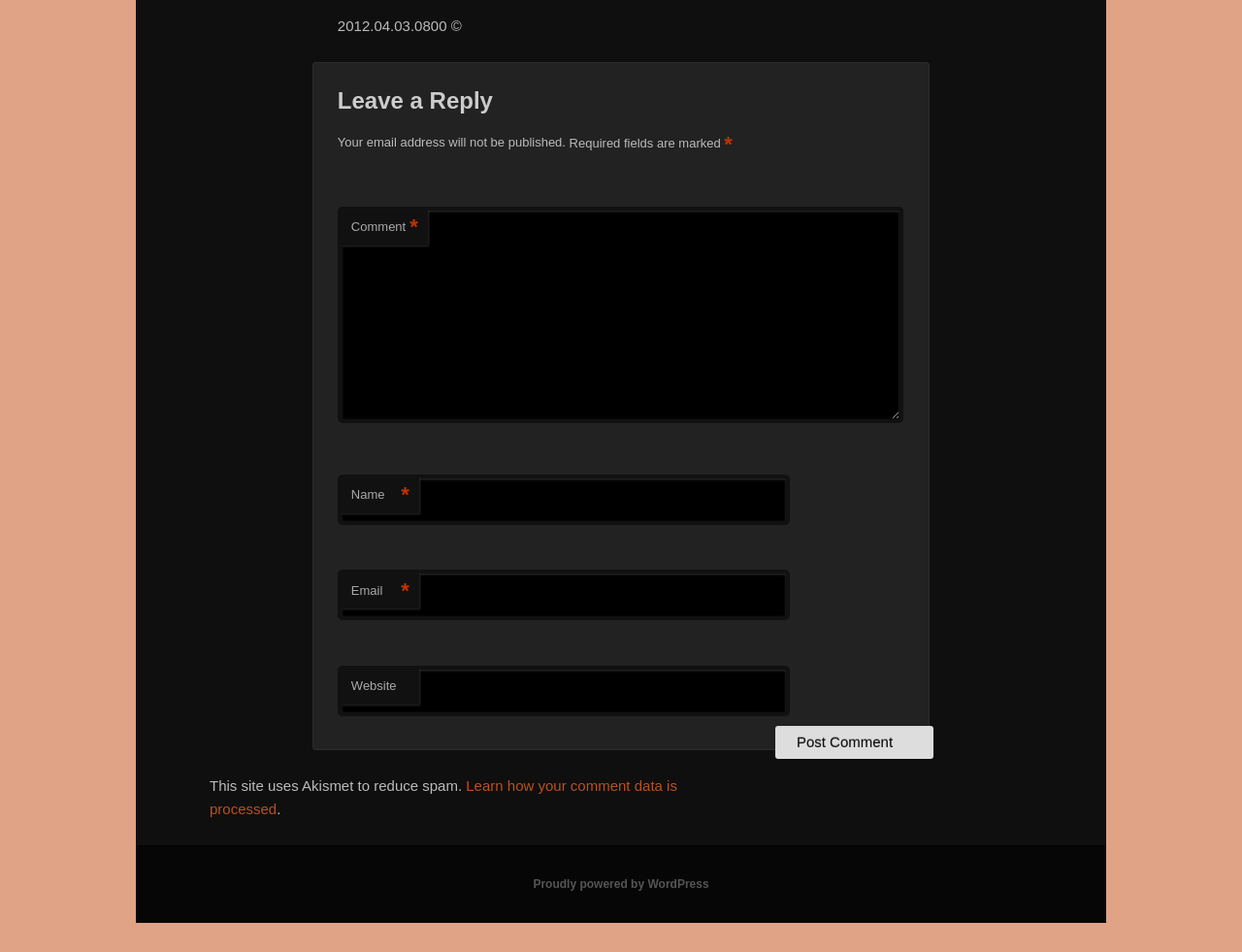What platform powers the website?
Using the image, provide a concise answer in one word or a short phrase.

WordPress